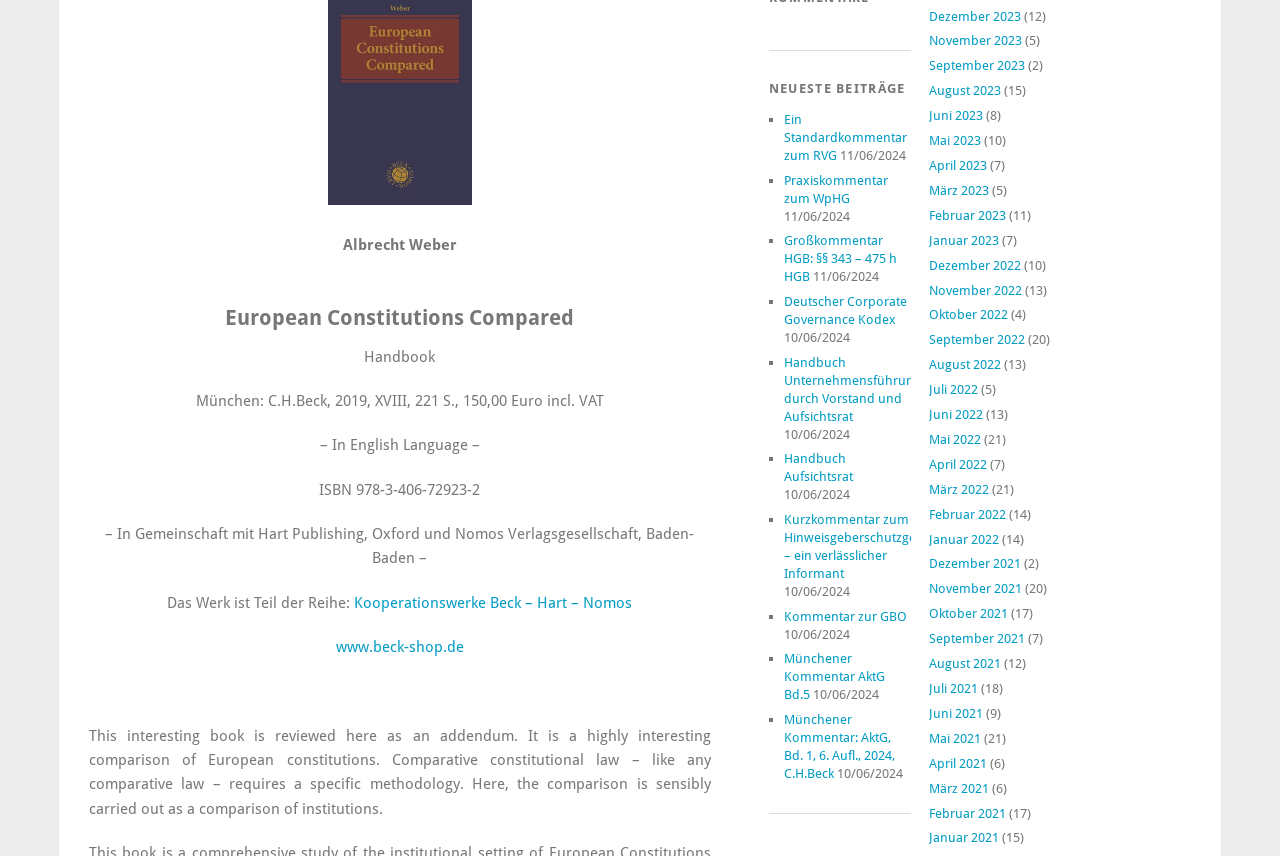Identify the bounding box for the given UI element using the description provided. Coordinates should be in the format (top-left x, top-left y, bottom-right x, bottom-right y) and must be between 0 and 1. Here is the description: Praxiskommentar zum WpHG

[0.612, 0.202, 0.694, 0.24]